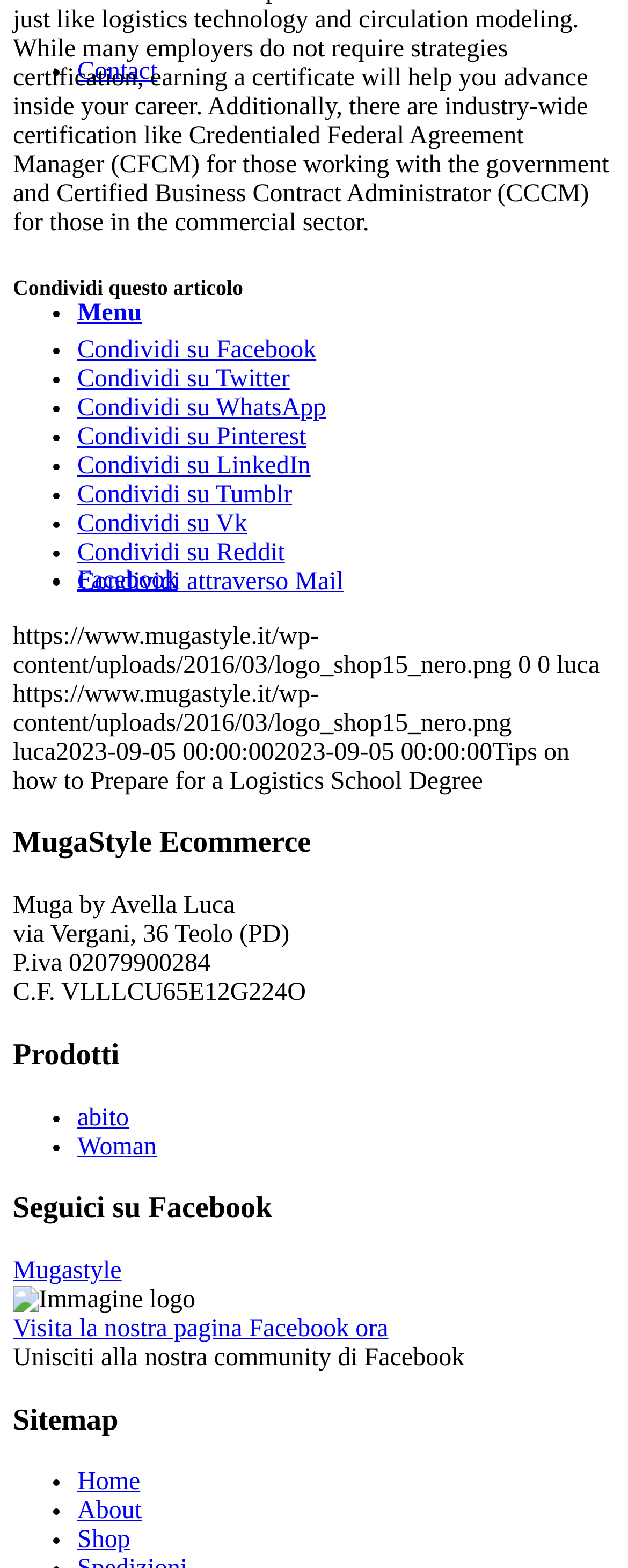What is the topic of the article on the webpage?
Look at the image and respond with a one-word or short phrase answer.

Logistics School Degree